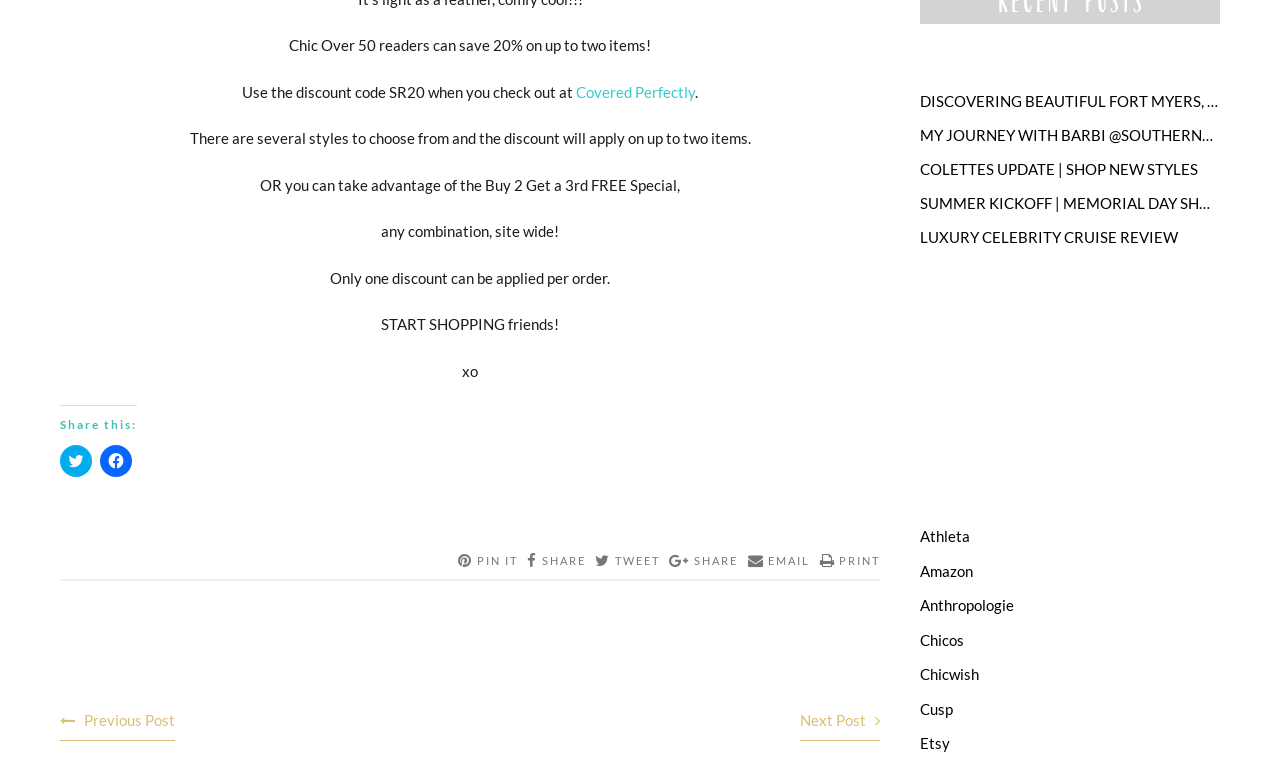Given the element description MY JOURNEY WITH BARBI @SOUTHERNBLONDECHIC, predict the bounding box coordinates for the UI element in the webpage screenshot. The format should be (top-left x, top-left y, bottom-right x, bottom-right y), and the values should be between 0 and 1.

[0.719, 0.162, 0.953, 0.193]